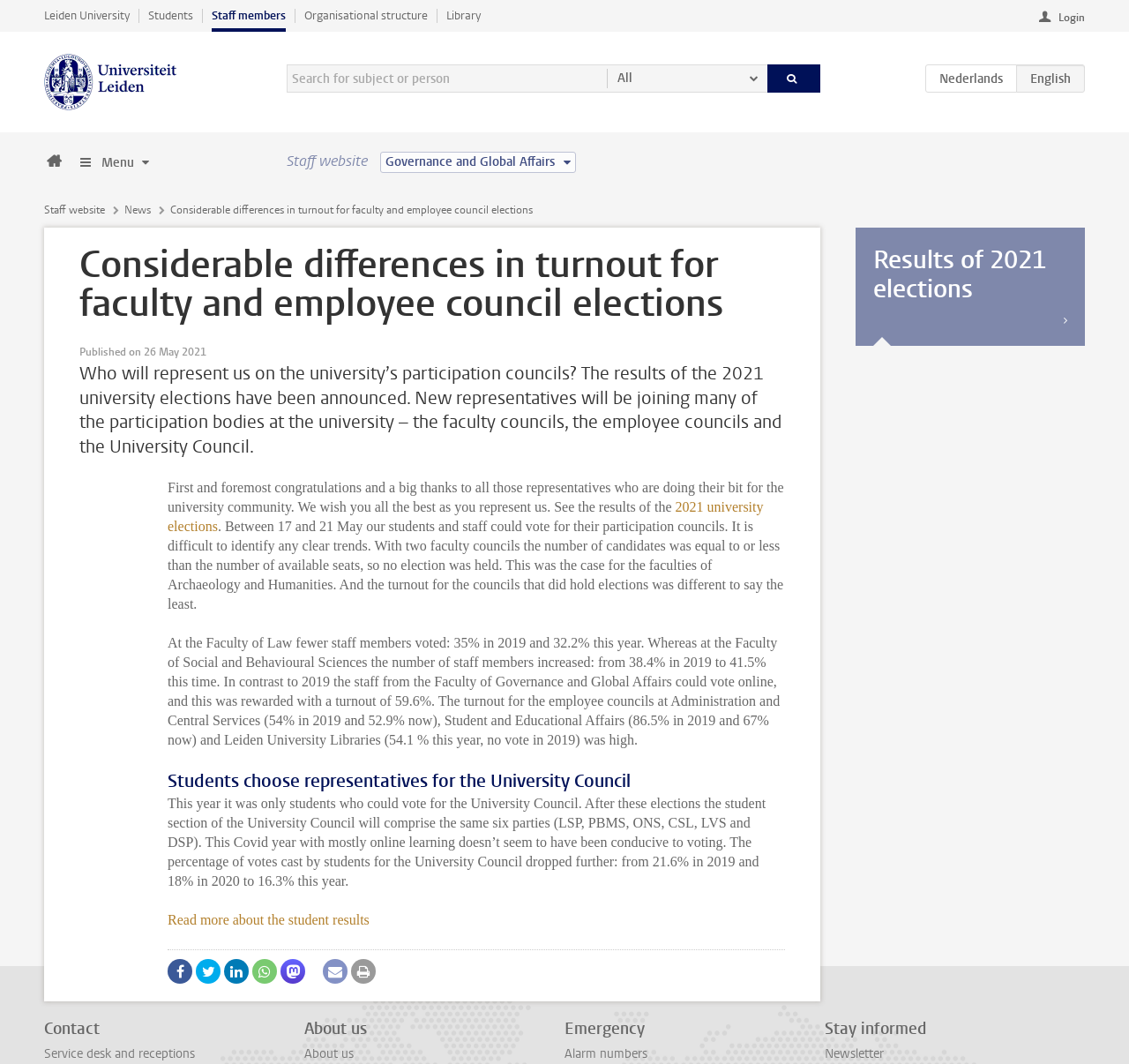What is the name of the university?
From the image, respond with a single word or phrase.

Leiden University